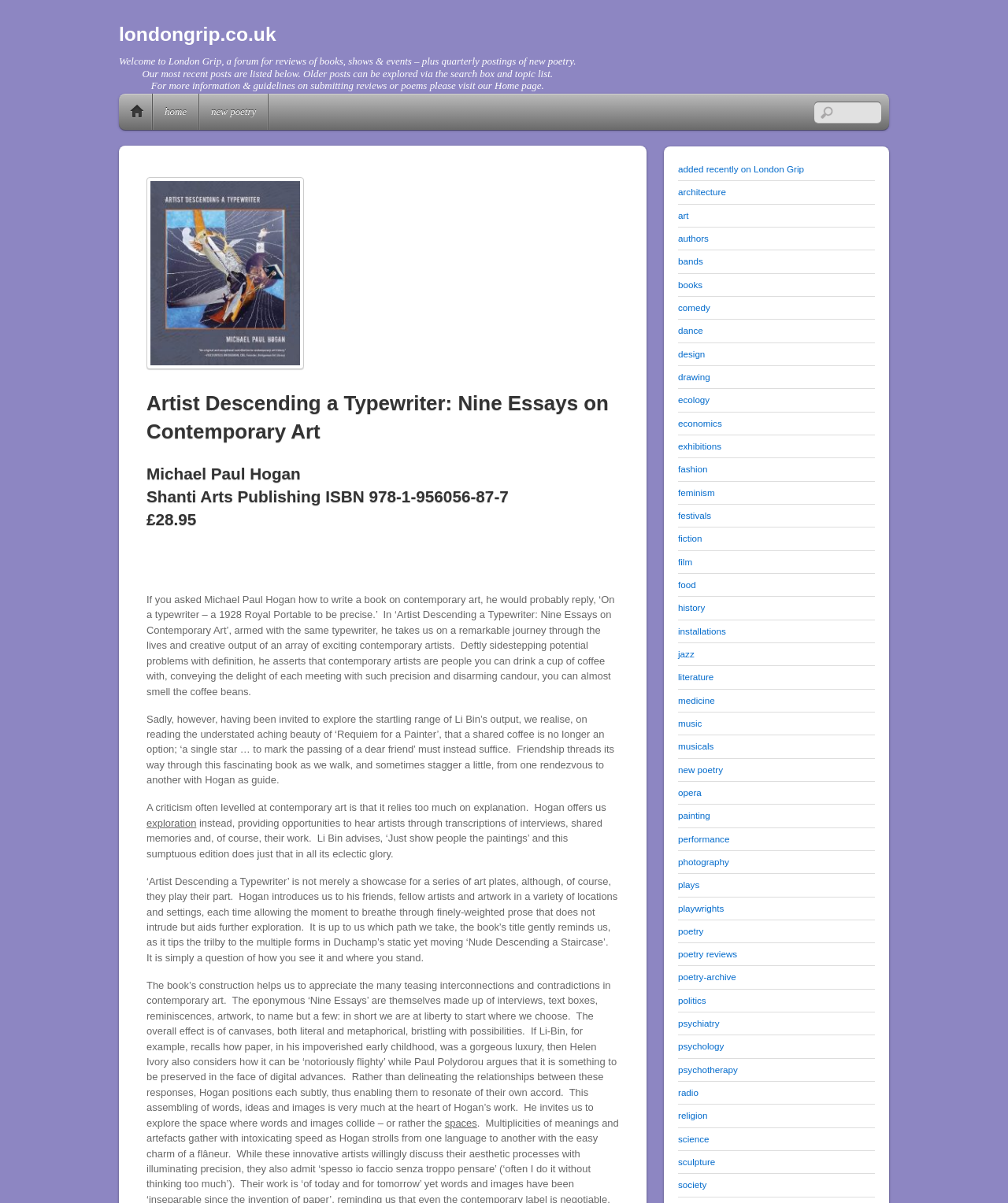Find the bounding box coordinates of the element I should click to carry out the following instruction: "Visit the home page".

[0.118, 0.078, 0.154, 0.108]